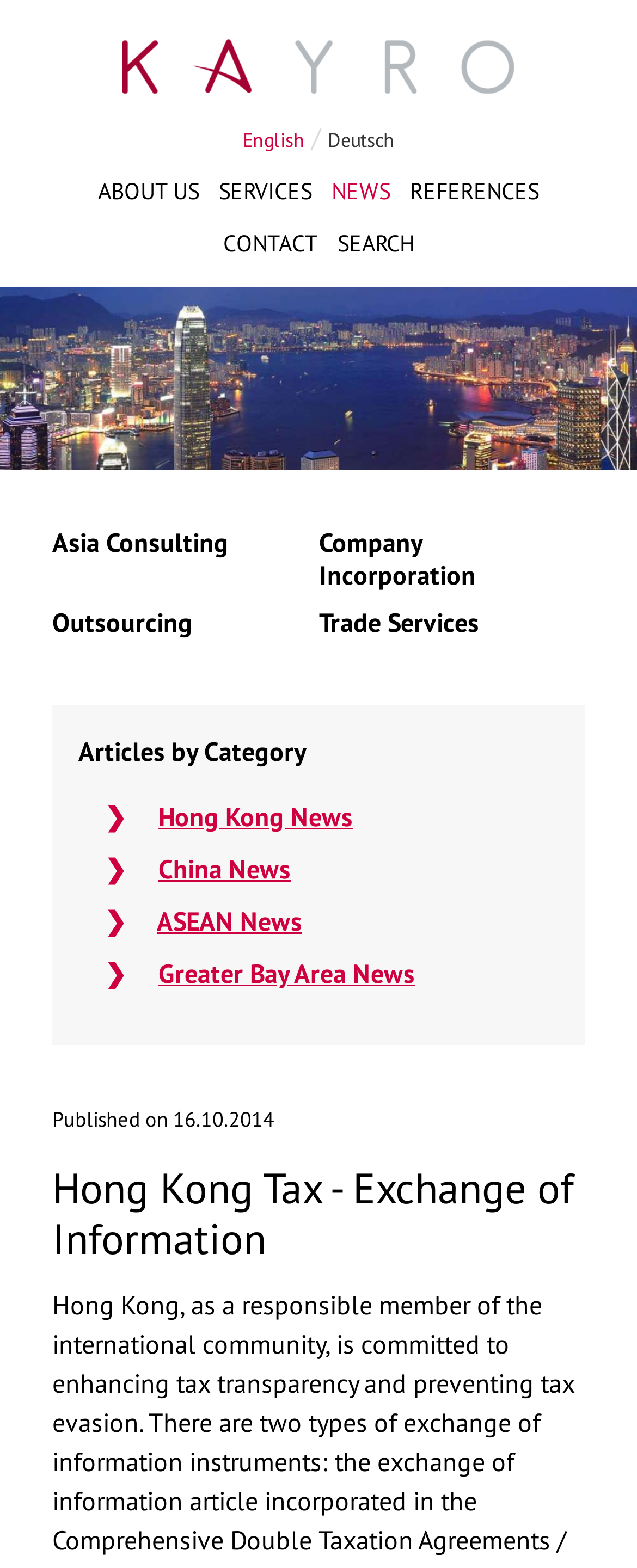Determine the bounding box coordinates of the region I should click to achieve the following instruction: "View company incorporation services". Ensure the bounding box coordinates are four float numbers between 0 and 1, i.e., [left, top, right, bottom].

[0.501, 0.335, 0.902, 0.378]